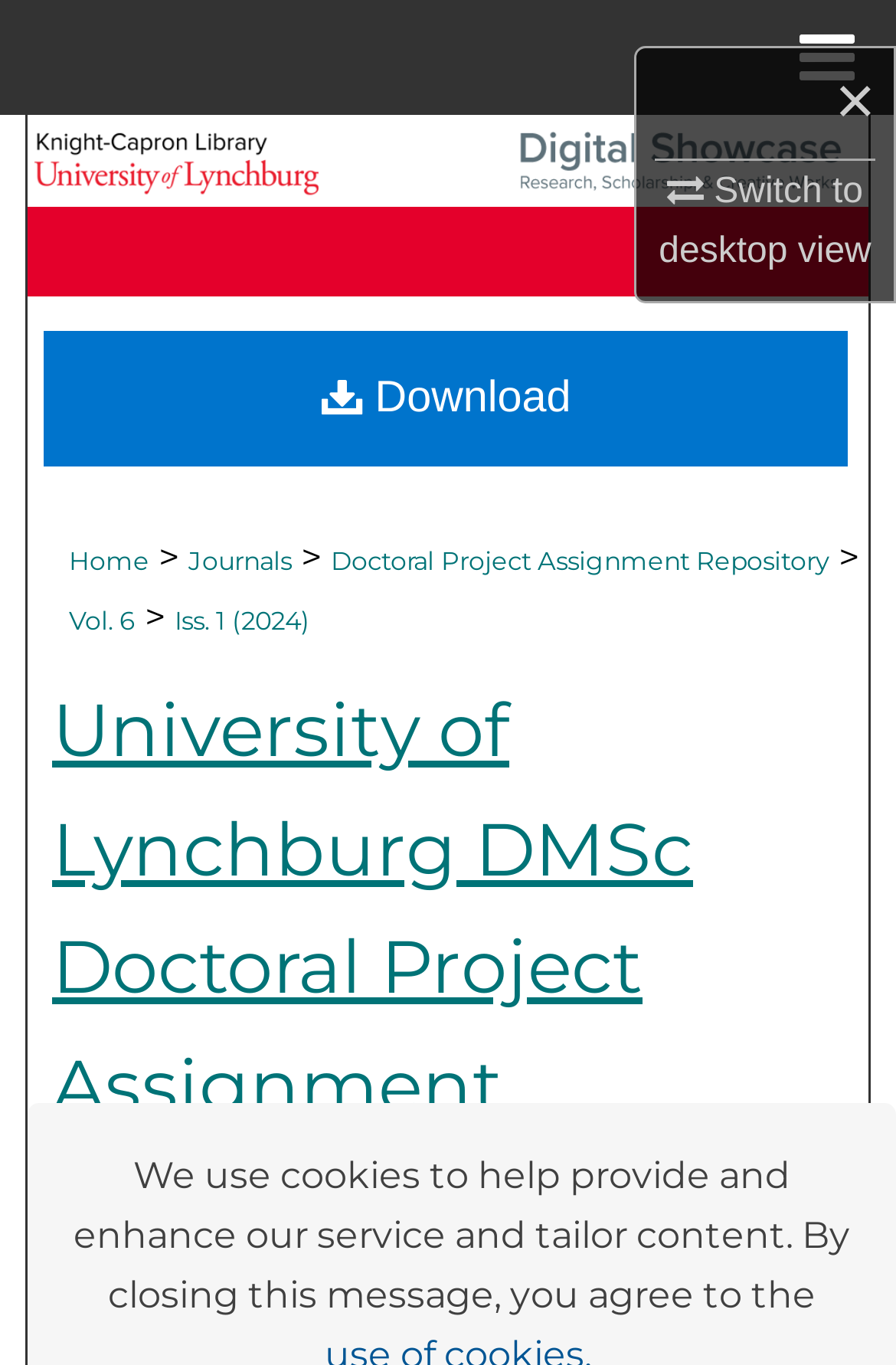Can you find the bounding box coordinates for the element to click on to achieve the instruction: "Go to Digital Showcase @ University of Lynchburg"?

[0.03, 0.084, 0.97, 0.149]